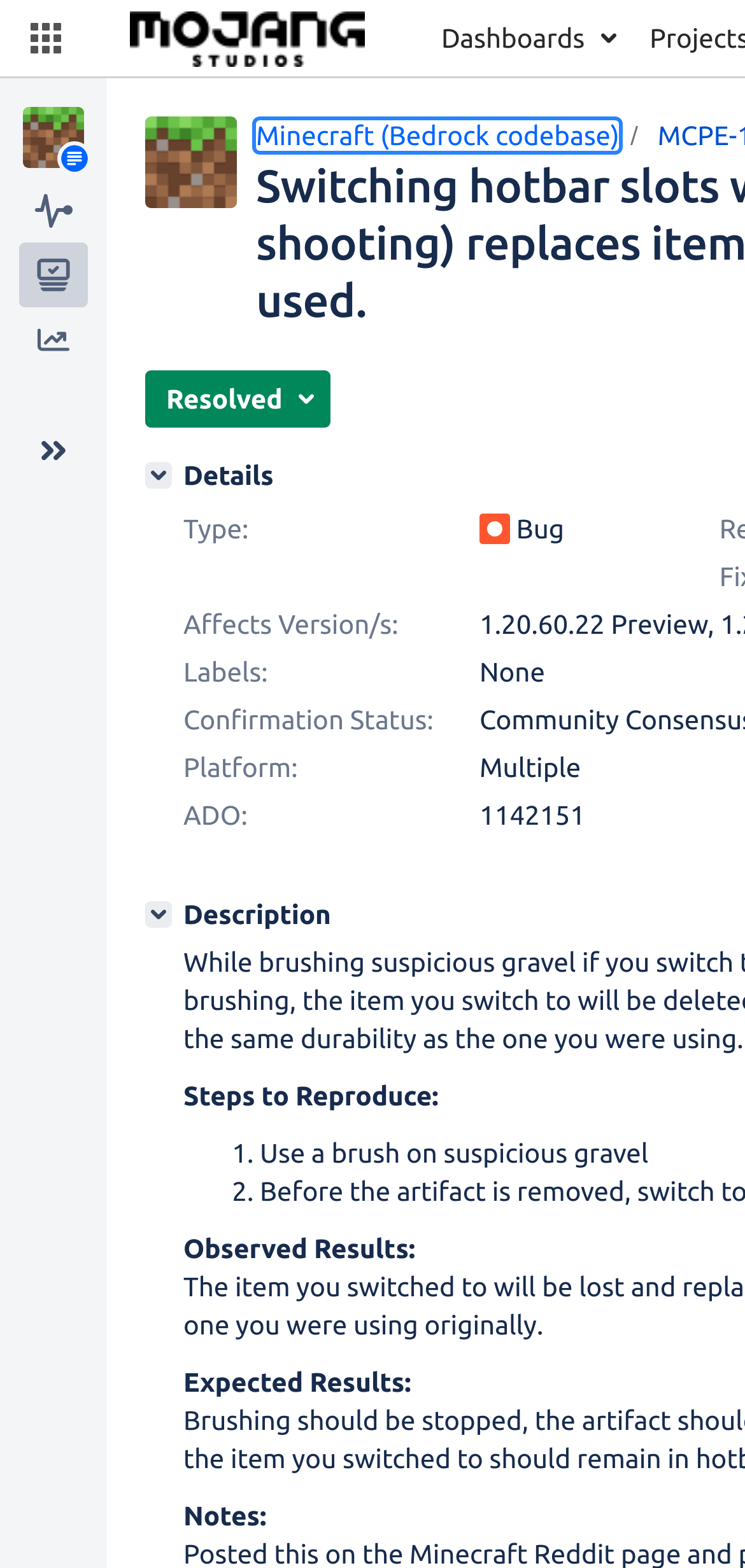What is the platform of the issue?
Look at the screenshot and provide an in-depth answer.

I found the answer by looking at the strong text 'Platform:' and its corresponding value 'Multiple' in the main content area, which indicates that the platform of the issue is Multiple.